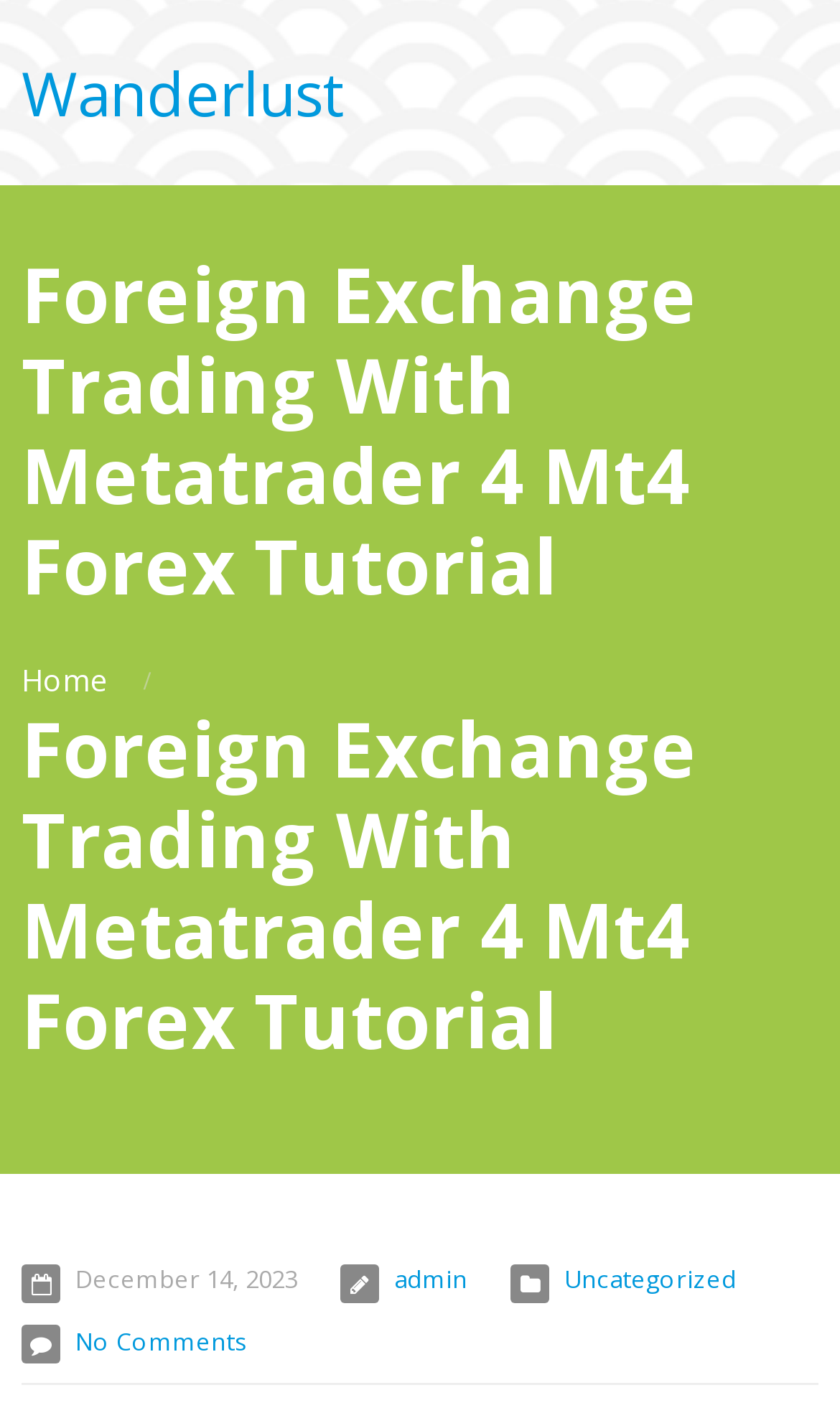How many comments does the article have?
Based on the visual information, provide a detailed and comprehensive answer.

I found the number of comments of the article by looking at the link element located at the top of the webpage, which says 'No Comments'.